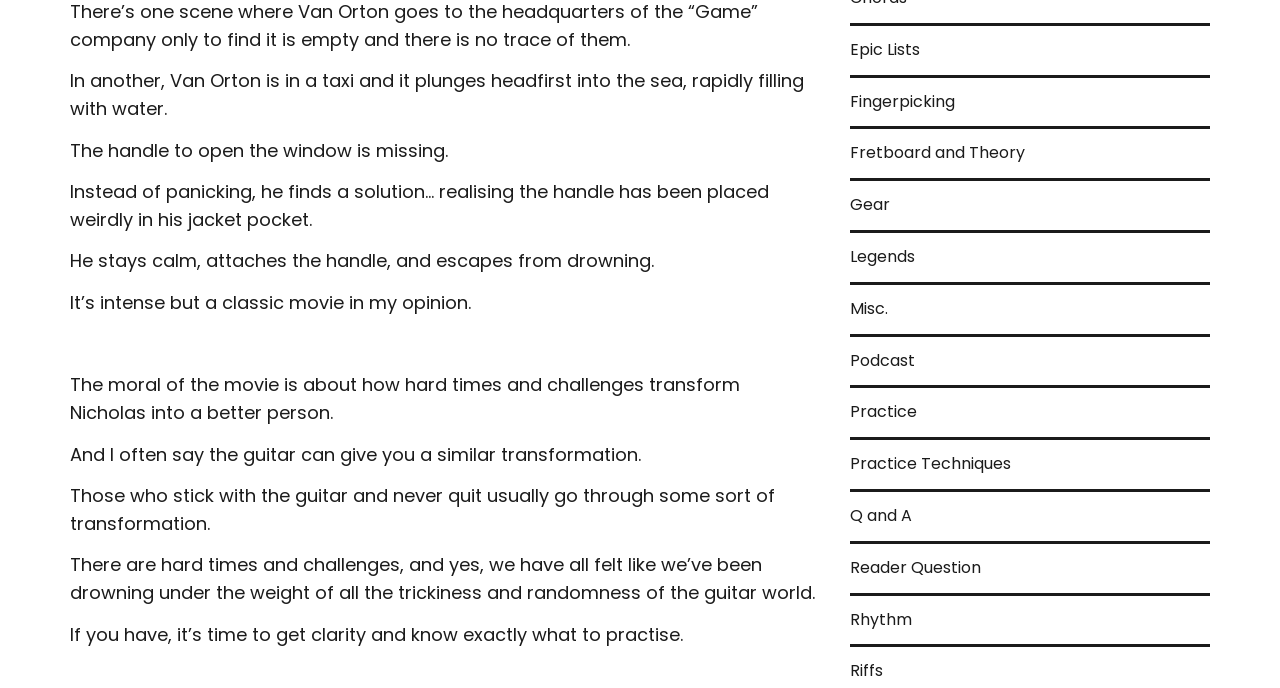Find the bounding box coordinates of the area that needs to be clicked in order to achieve the following instruction: "Click on the 'Fingerpicking' link". The coordinates should be specified as four float numbers between 0 and 1, i.e., [left, top, right, bottom].

[0.664, 0.113, 0.746, 0.184]